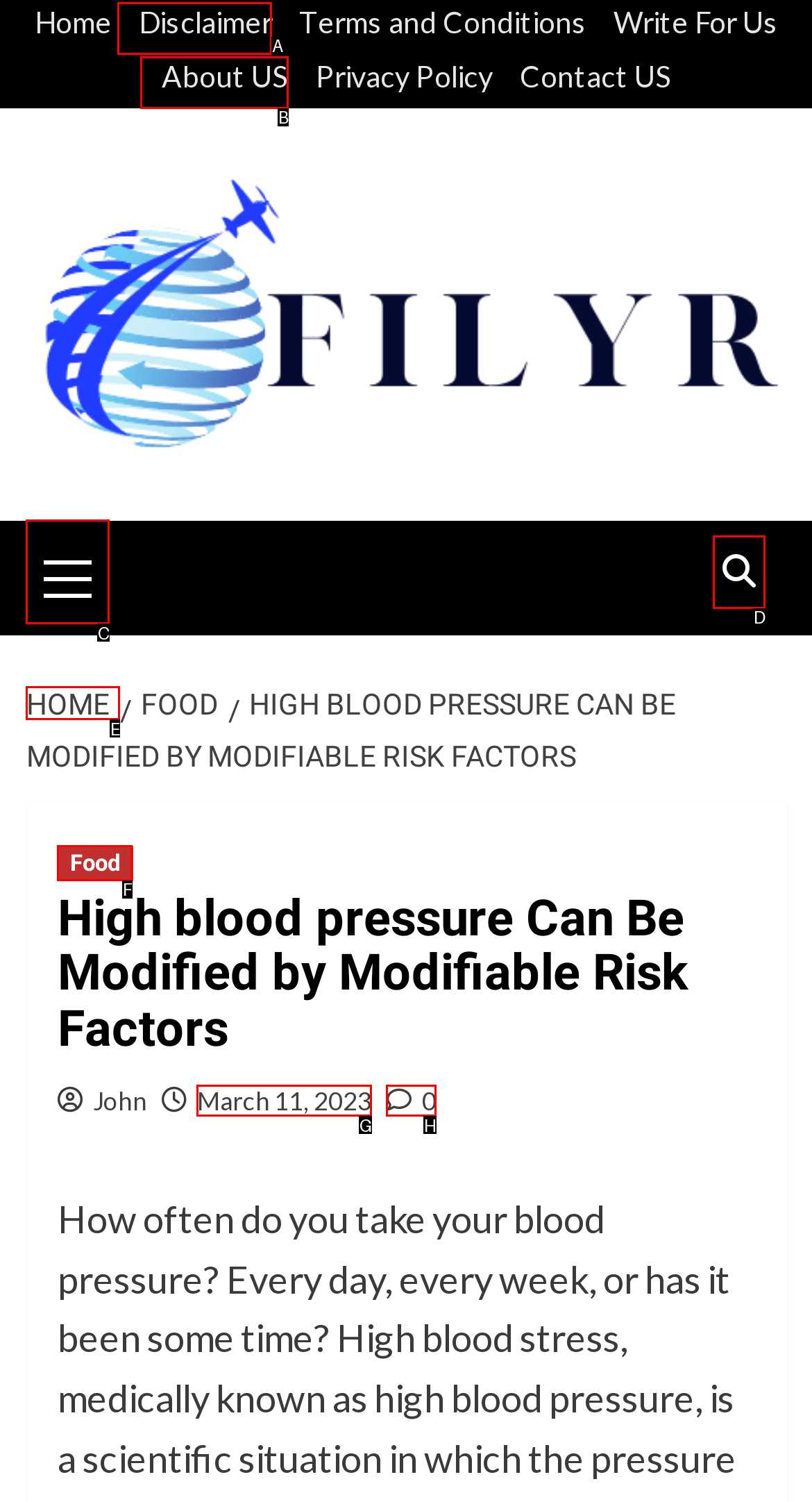Given the description: 0, identify the matching HTML element. Provide the letter of the correct option.

H